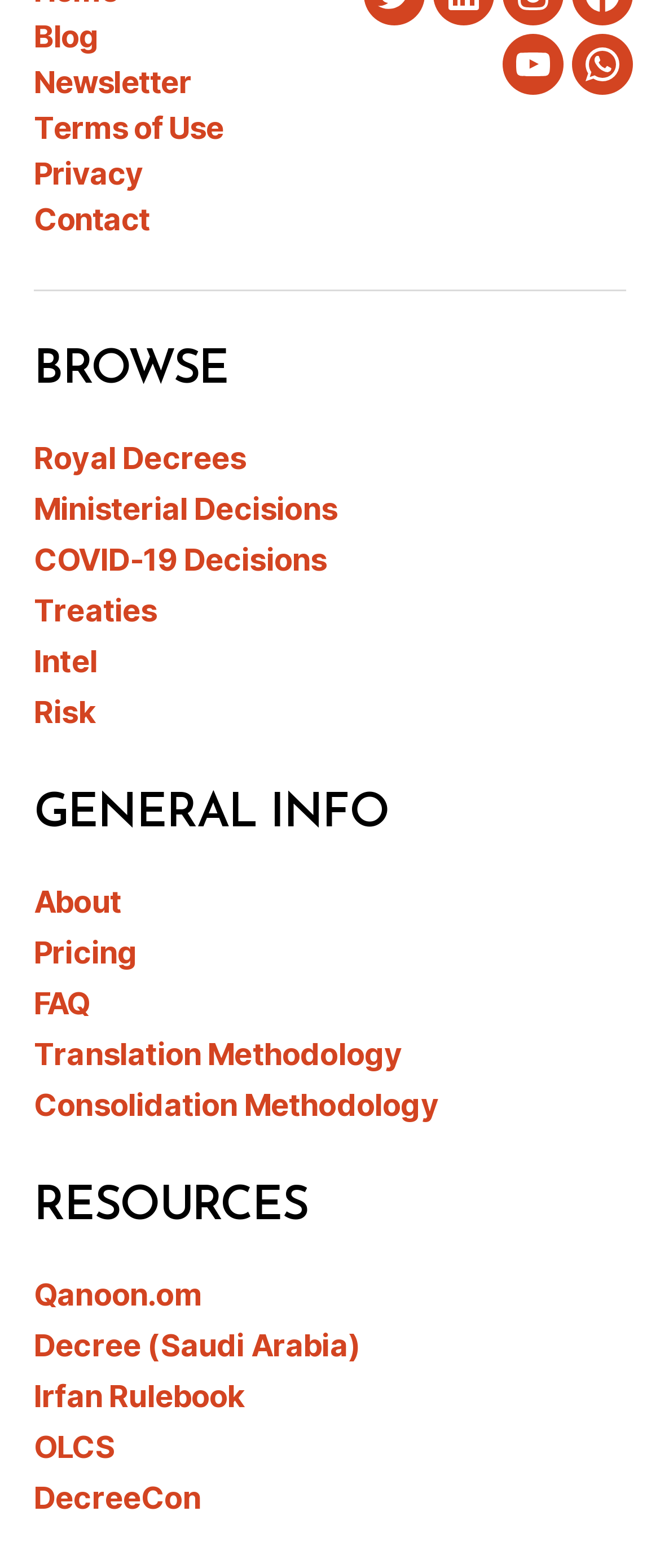Given the element description "title="World of Padman"", identify the bounding box of the corresponding UI element.

None